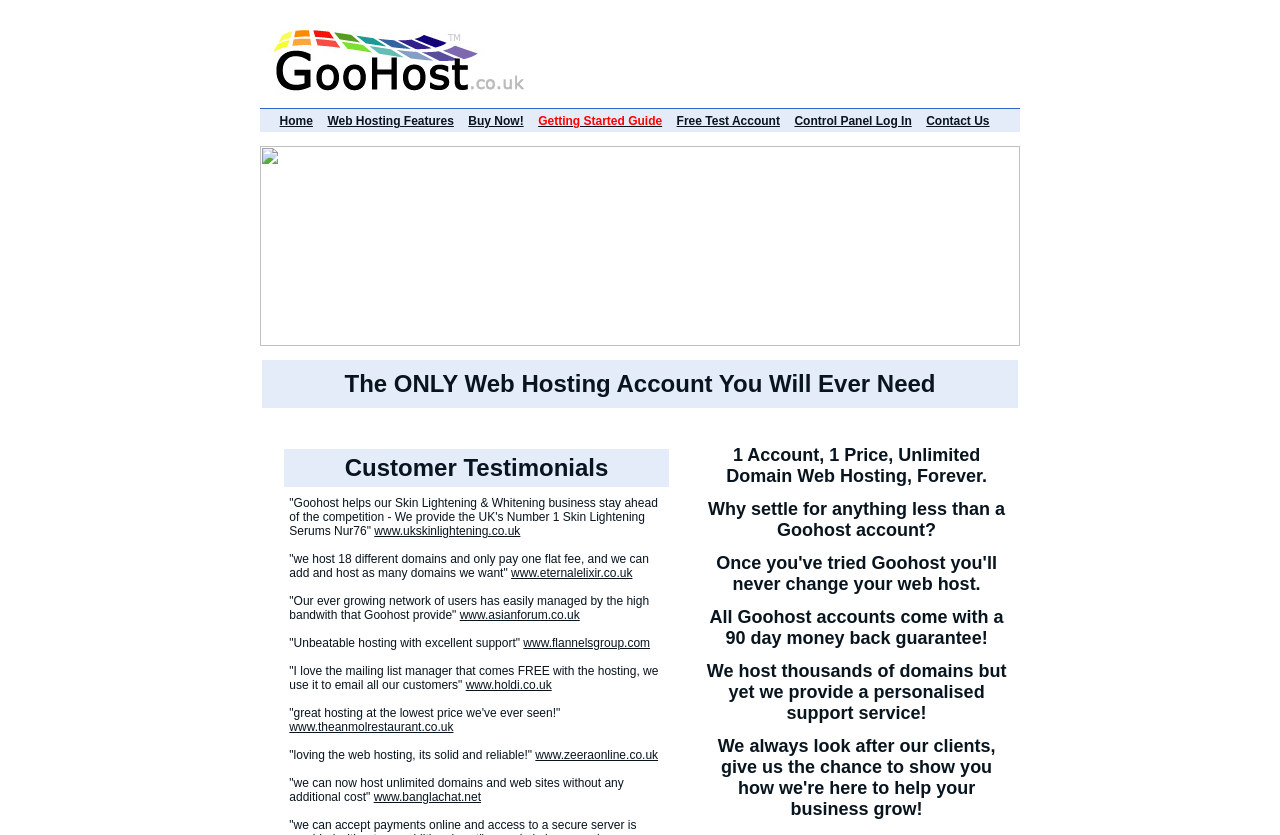Please specify the bounding box coordinates for the clickable region that will help you carry out the instruction: "Click on the Home link".

[0.218, 0.137, 0.244, 0.153]